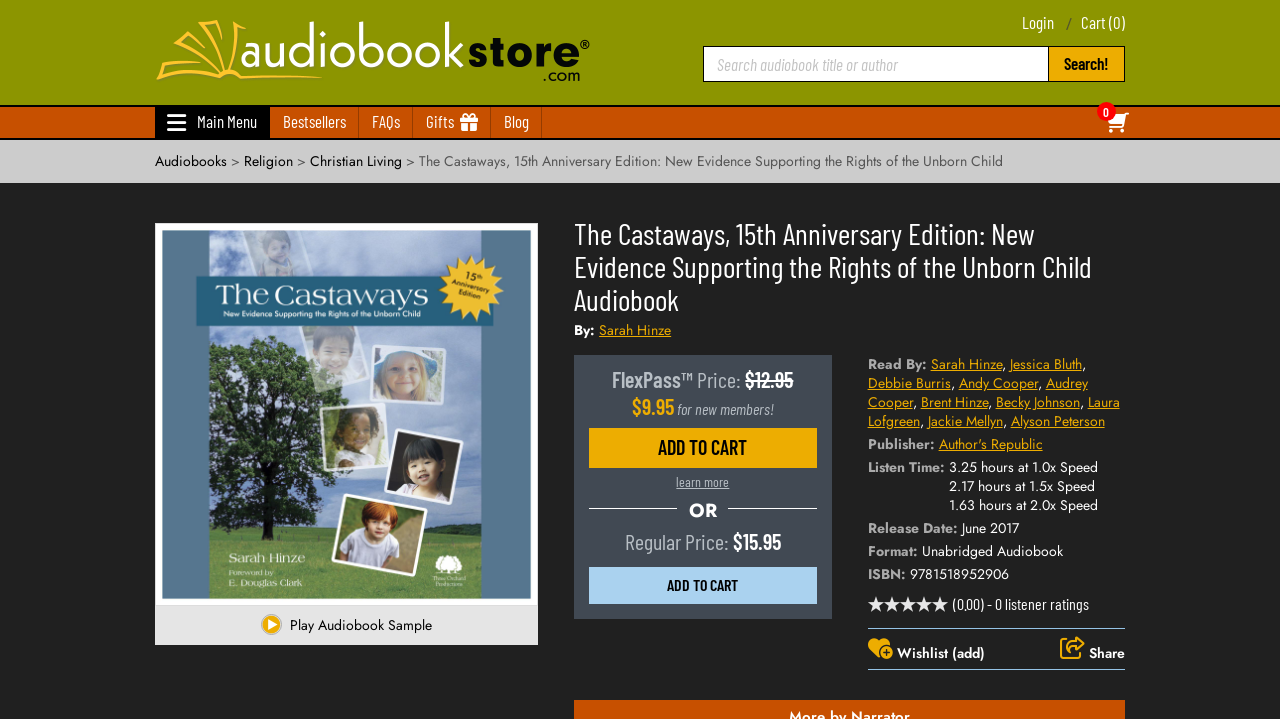Point out the bounding box coordinates of the section to click in order to follow this instruction: "Search for audiobook title or author".

[0.55, 0.065, 0.819, 0.113]